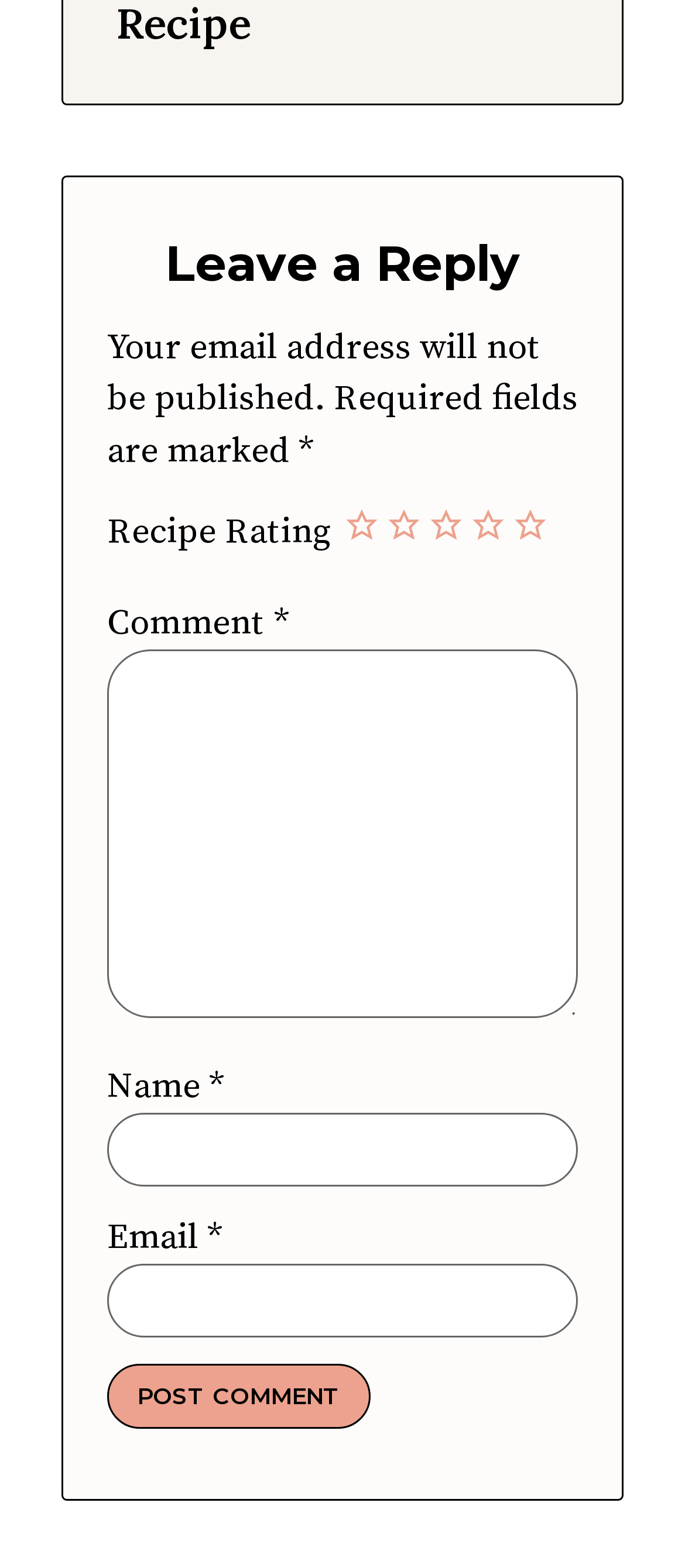Please determine the bounding box coordinates of the element's region to click for the following instruction: "Rate this recipe".

[0.497, 0.321, 0.813, 0.348]